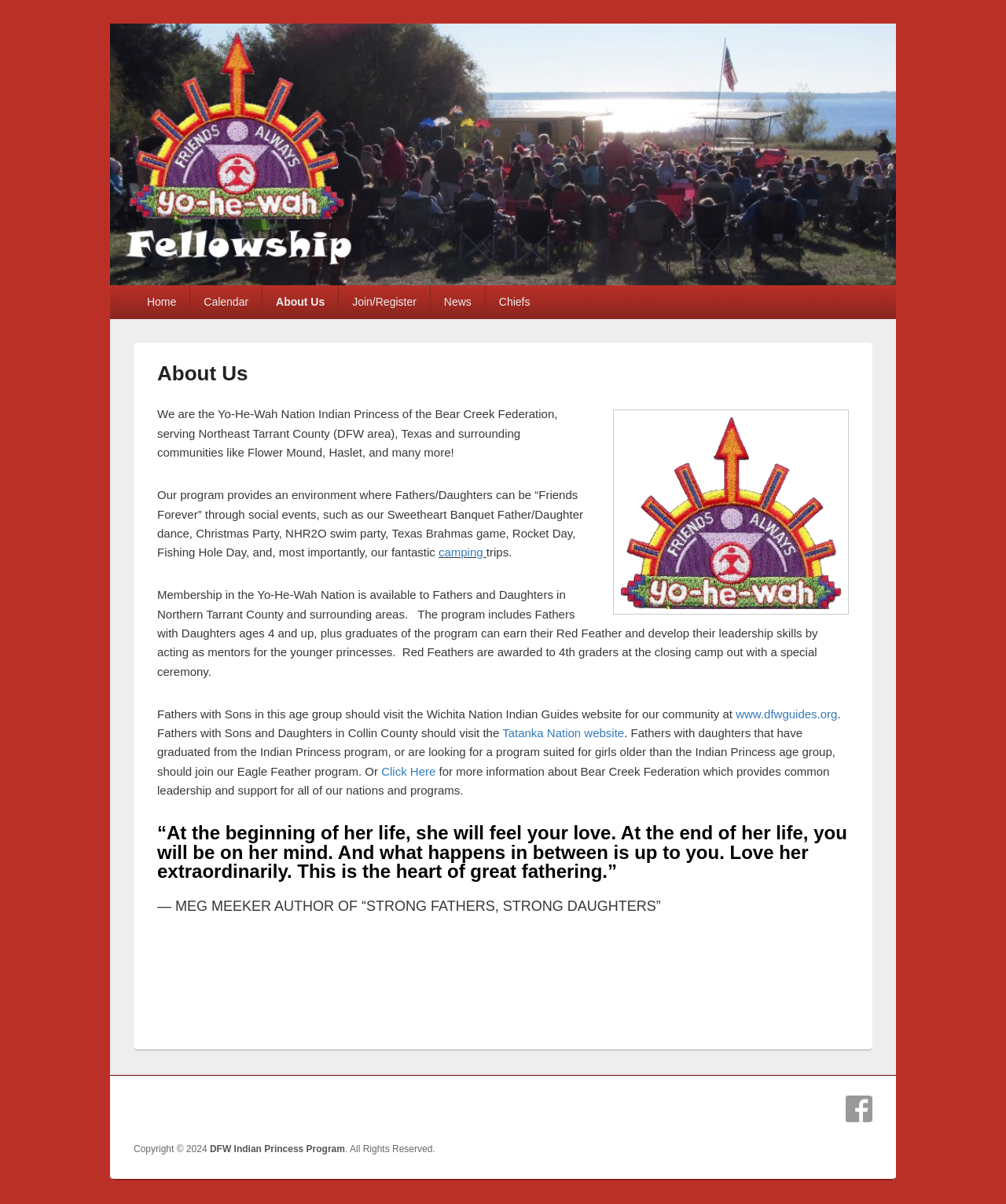What is the name of the program for fathers with daughters who have graduated from the Indian Princess program?
Refer to the image and provide a thorough answer to the question.

The name of the program for fathers with daughters who have graduated from the Indian Princess program can be found in the static text element which states 'Fathers with daughters that have graduated from the Indian Princess program, or are looking for a program suited for girls older than the Indian Princess age group, should join our Eagle Feather program.'